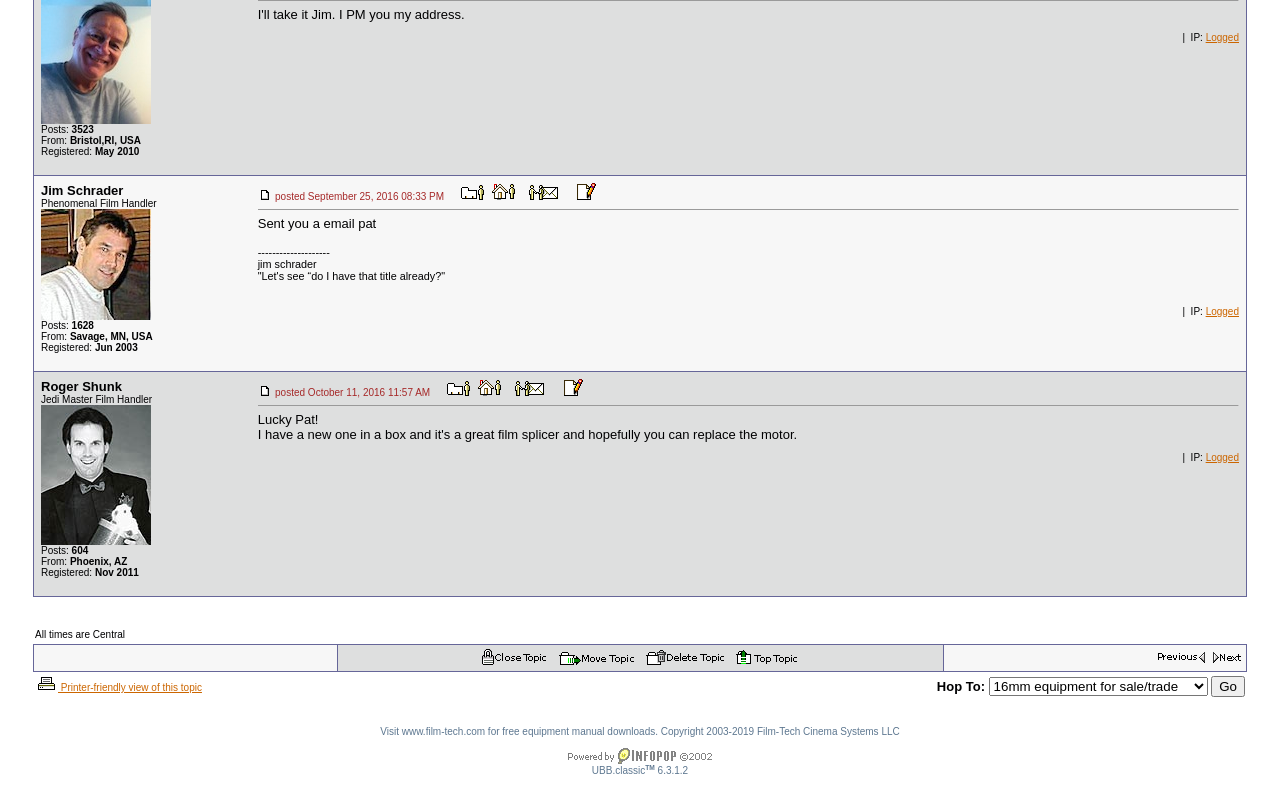Provide the bounding box coordinates for the specified HTML element described in this description: "alt="next oldest topic"". The coordinates should be four float numbers ranging from 0 to 1, in the format [left, top, right, bottom].

[0.904, 0.827, 0.941, 0.841]